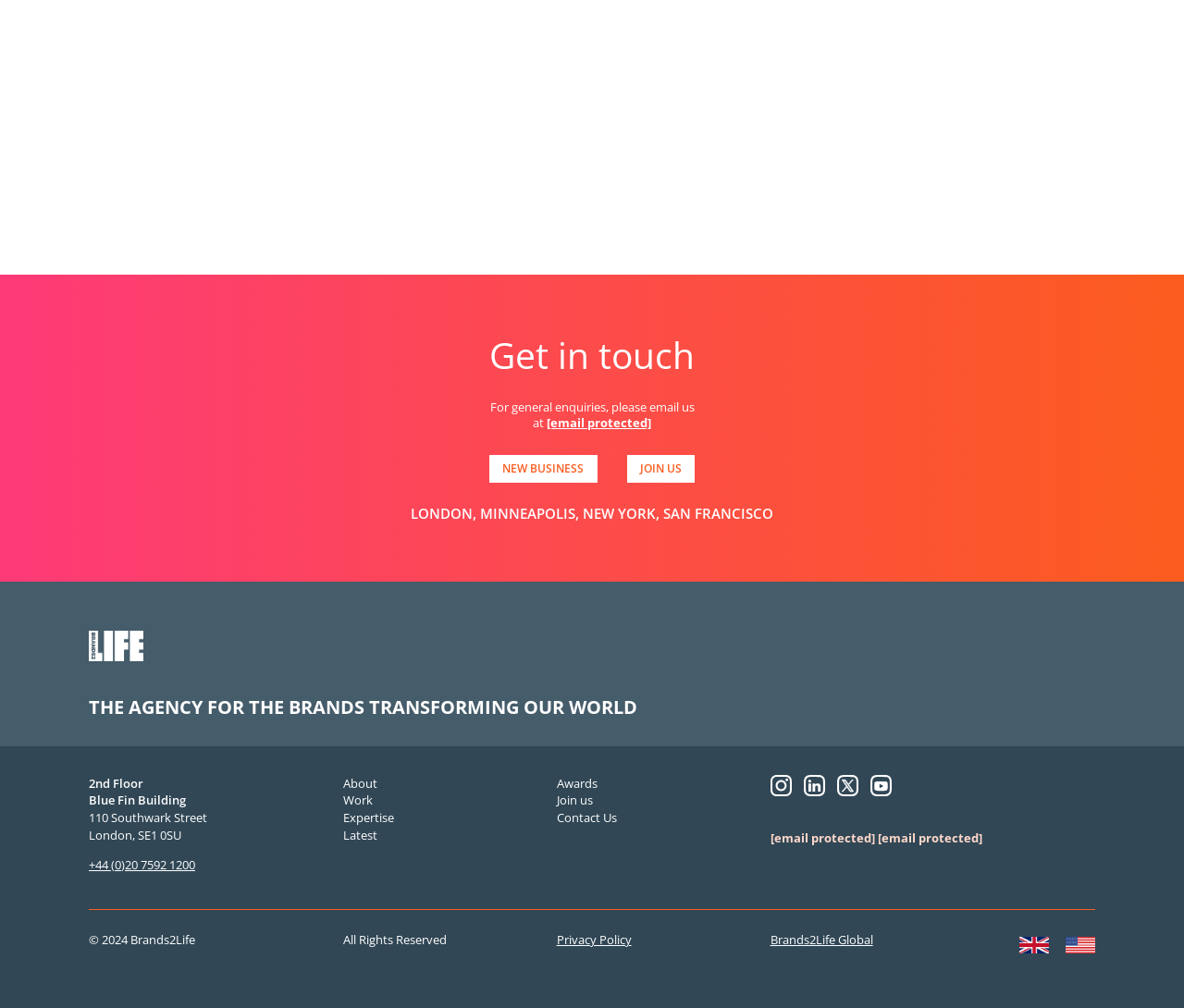What is the topic of the first heading?
Please ensure your answer to the question is detailed and covers all necessary aspects.

The first heading on the webpage is 'Thirdly, have a clear set of messages around how the UK can achieve this ambition', which suggests that the topic is related to the UK becoming a science and tech superpower.